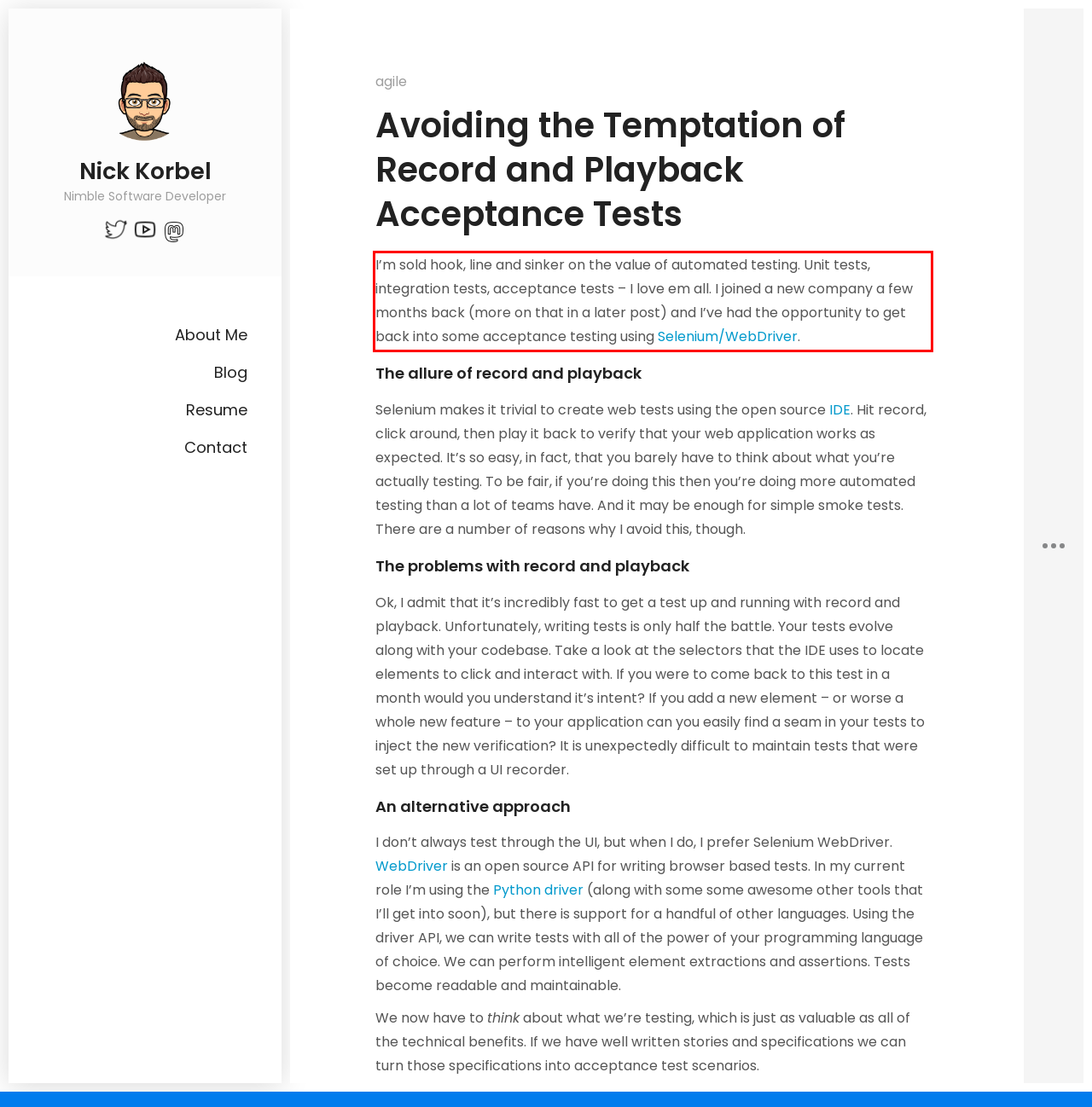Review the screenshot of the webpage and recognize the text inside the red rectangle bounding box. Provide the extracted text content.

I’m sold hook, line and sinker on the value of automated testing. Unit tests, integration tests, acceptance tests – I love em all. I joined a new company a few months back (more on that in a later post) and I’ve had the opportunity to get back into some acceptance testing using Selenium/WebDriver.